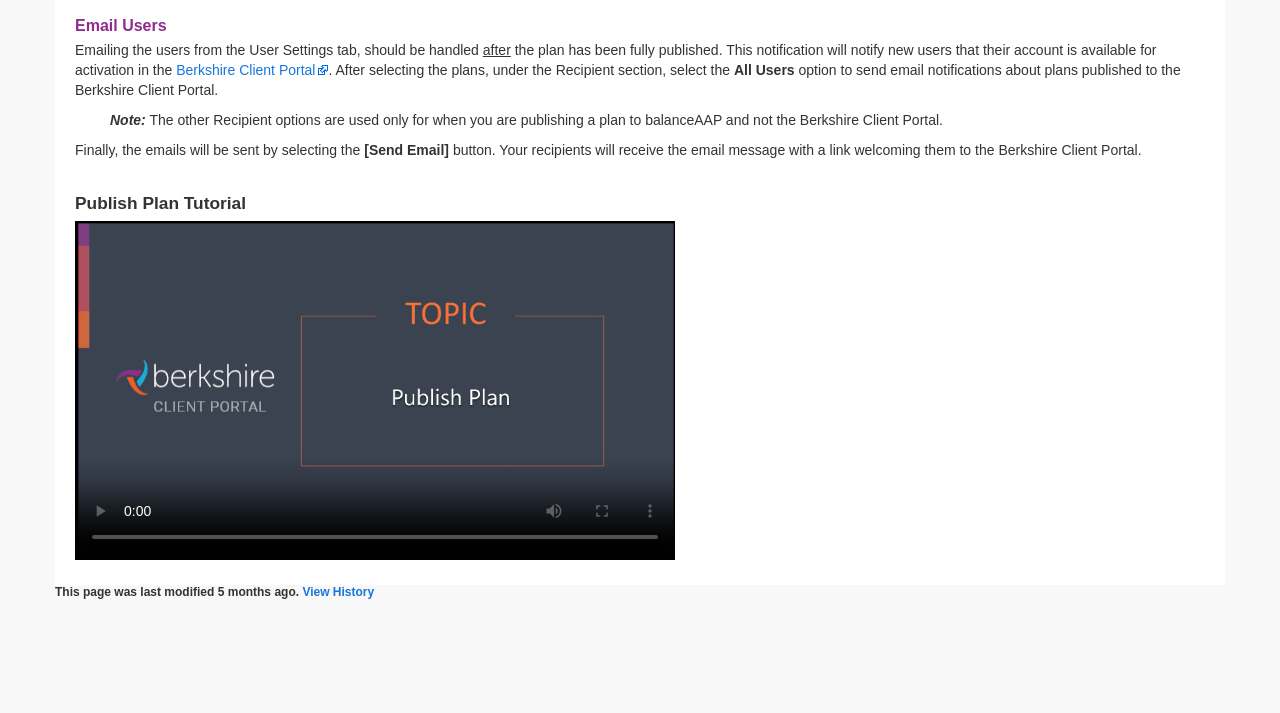Based on the provided description, "View History", find the bounding box of the corresponding UI element in the screenshot.

[0.236, 0.82, 0.292, 0.839]